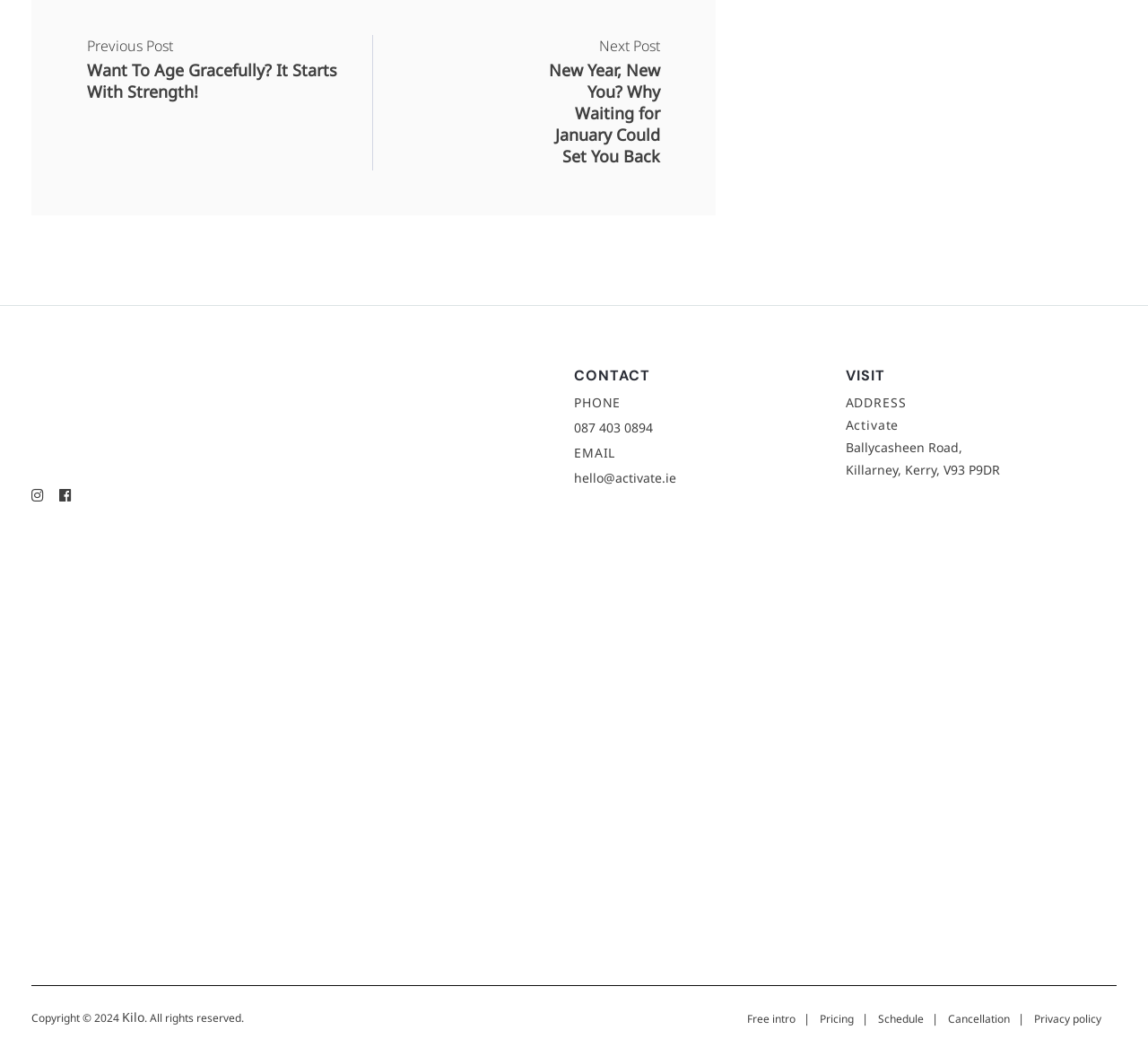Find the bounding box coordinates for the area you need to click to carry out the instruction: "Call the phone number". The coordinates should be four float numbers between 0 and 1, indicated as [left, top, right, bottom].

[0.5, 0.397, 0.569, 0.413]